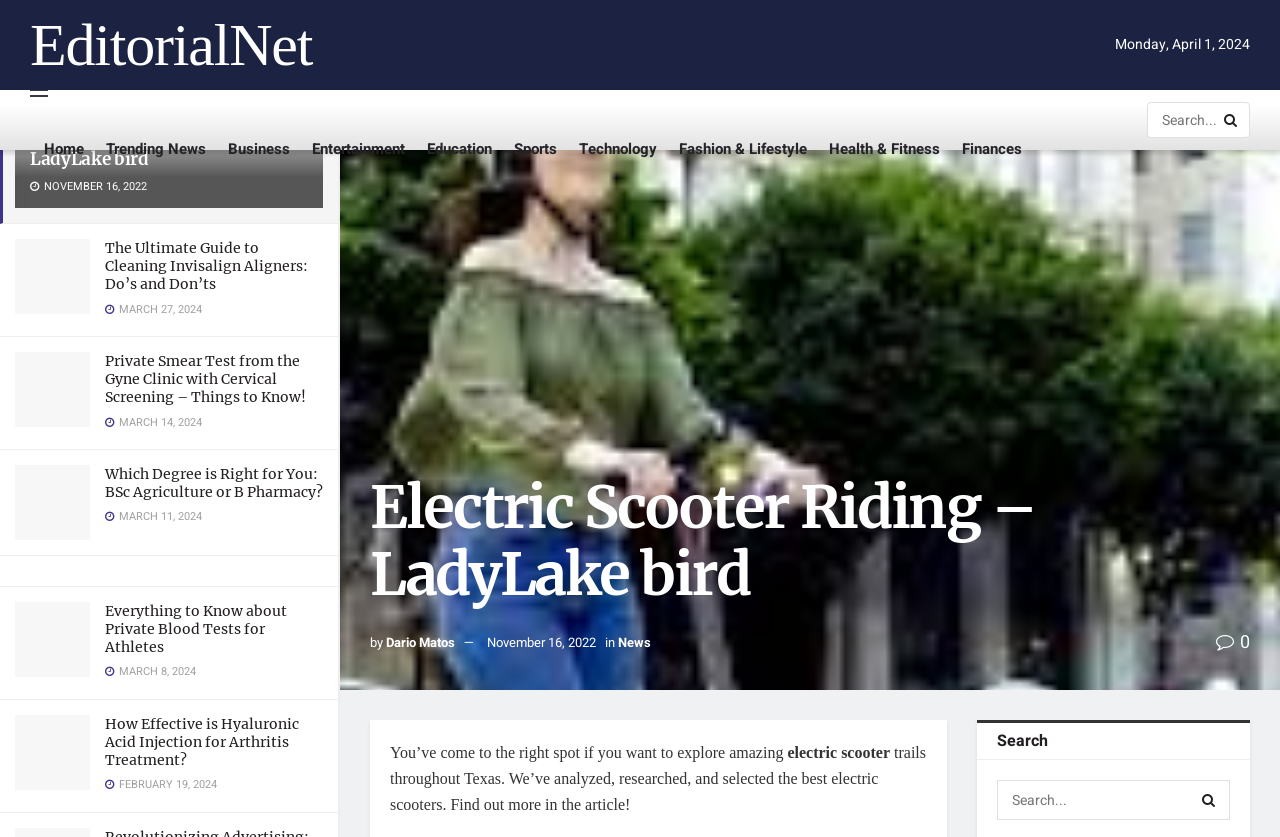Reply to the question with a single word or phrase:
What is the category of the article 'Electric Scooter Riding – LadyLake bird'?

News